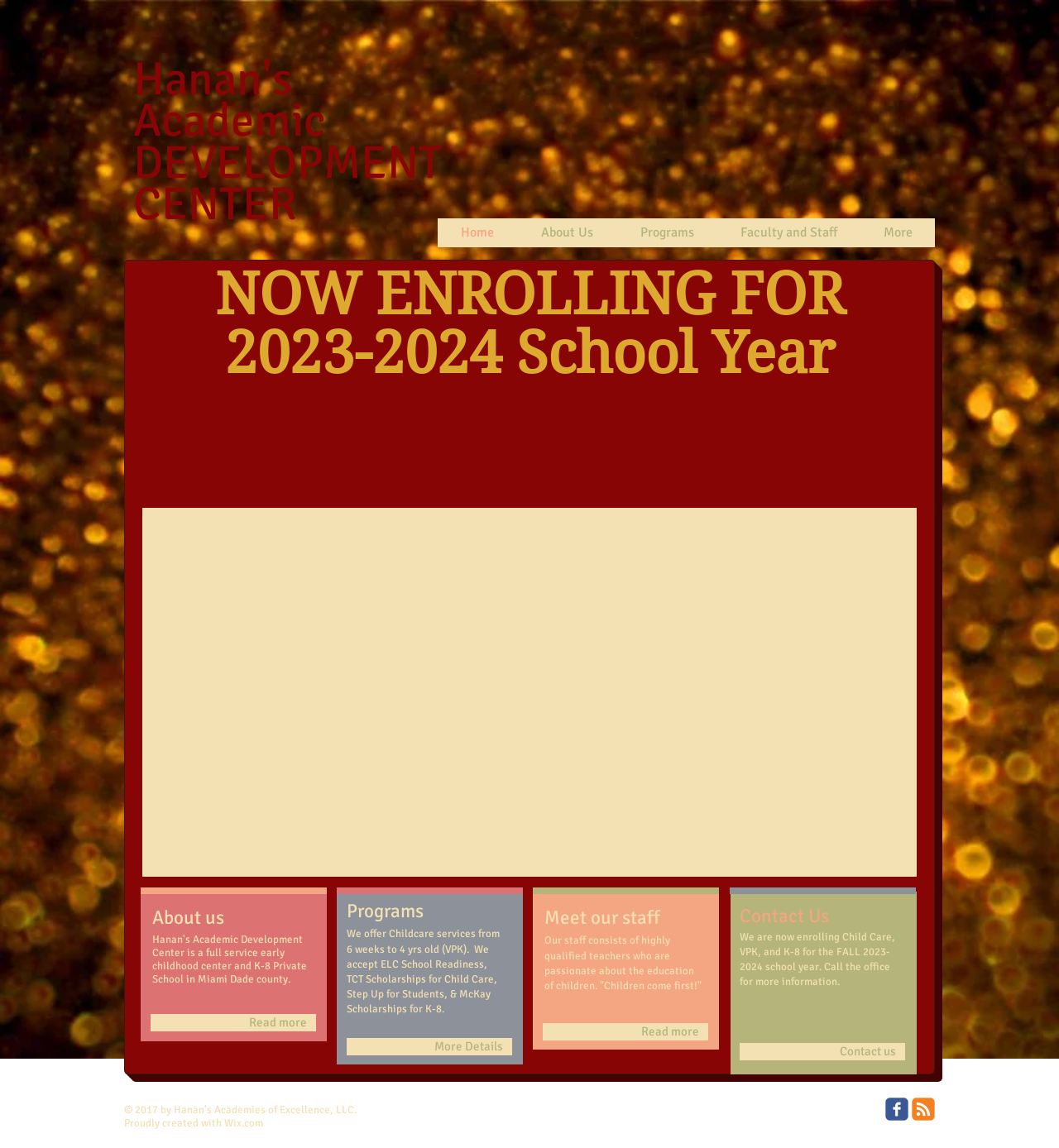Determine the bounding box coordinates of the UI element described by: "Faculty and Staff".

[0.677, 0.19, 0.812, 0.215]